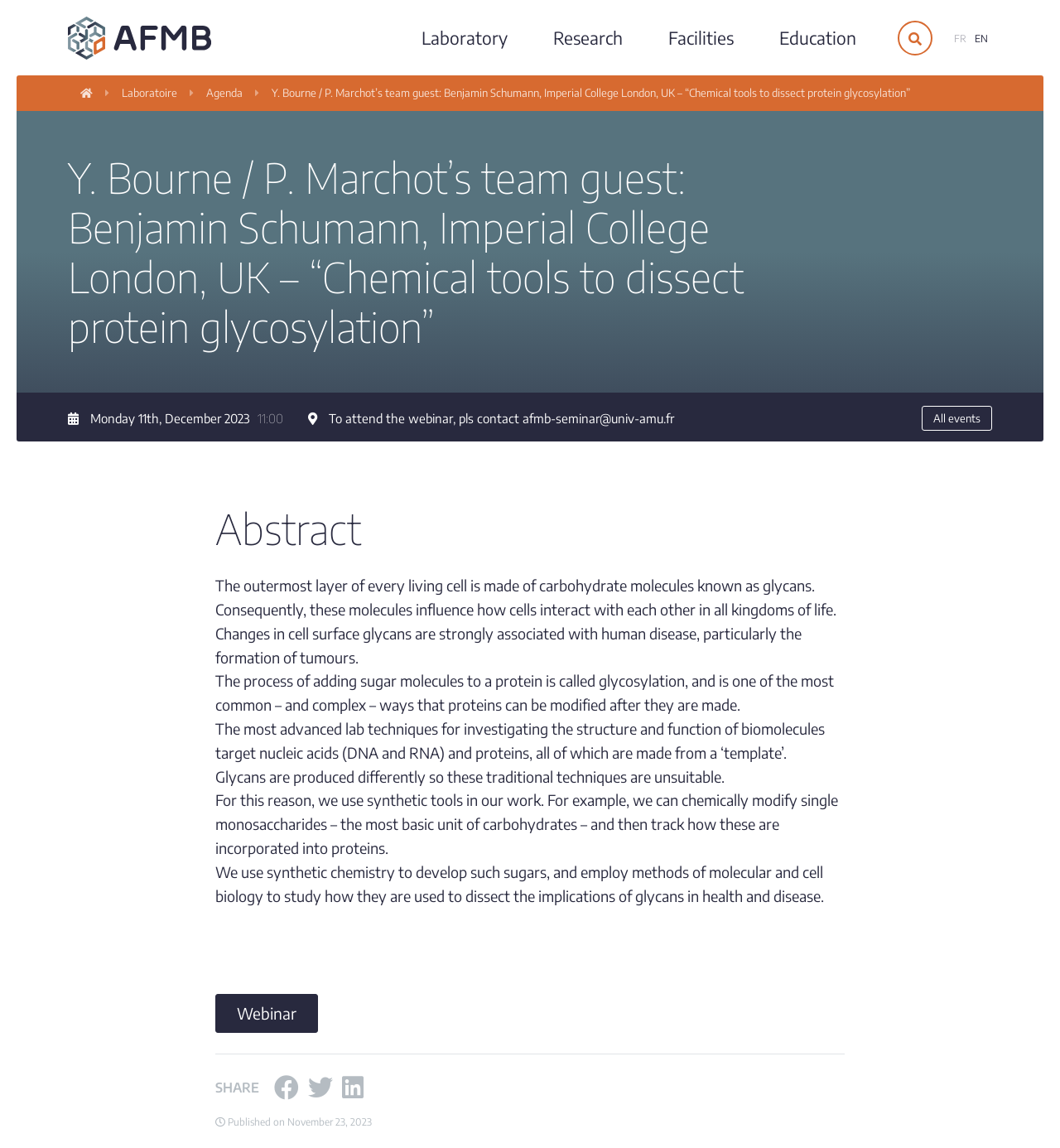Determine the bounding box coordinates of the region to click in order to accomplish the following instruction: "Watch the webinar". Provide the coordinates as four float numbers between 0 and 1, specifically [left, top, right, bottom].

[0.203, 0.866, 0.3, 0.9]